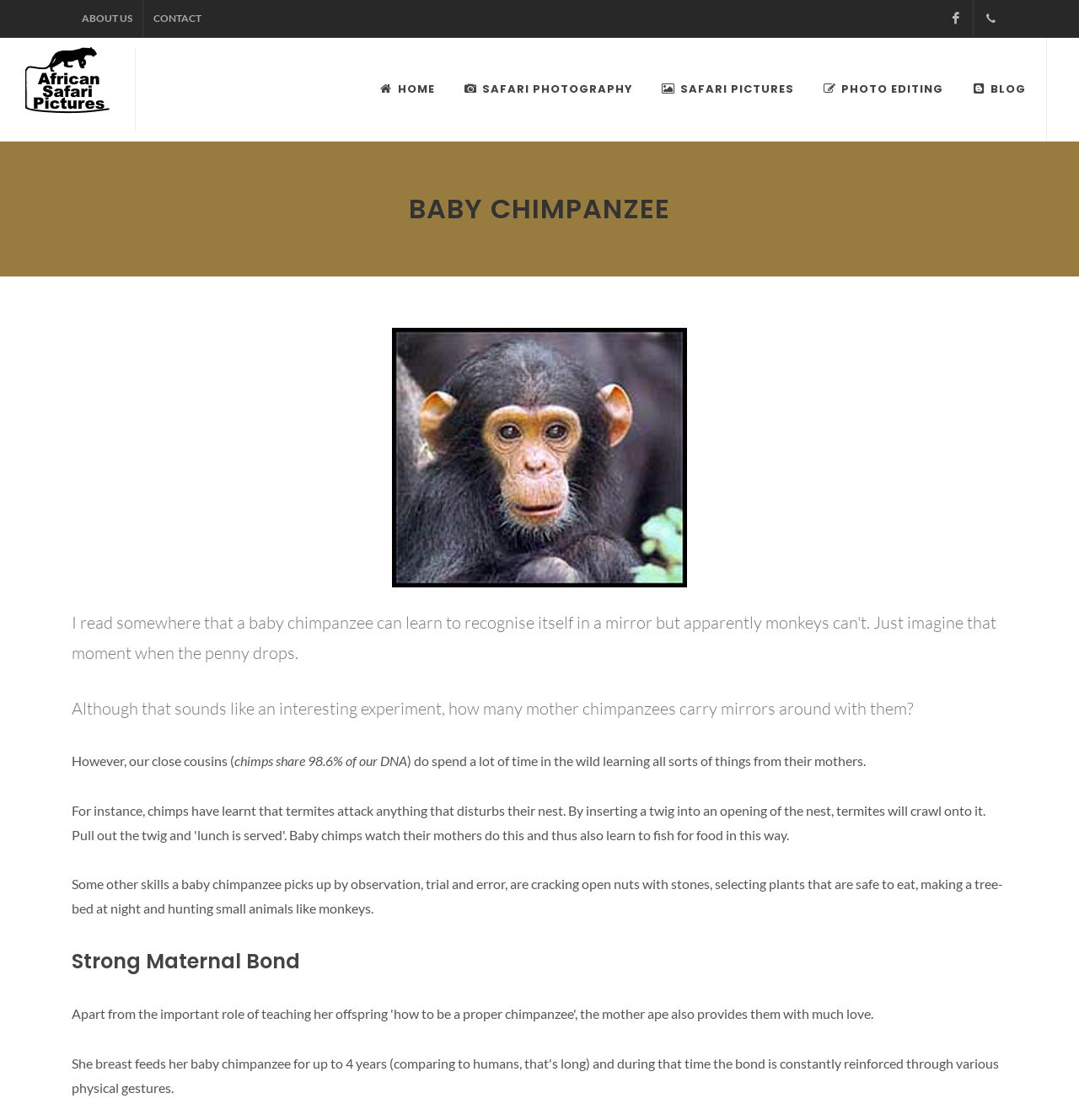Using the description "Photo Editing", predict the bounding box of the relevant HTML element.

[0.75, 0.063, 0.887, 0.096]